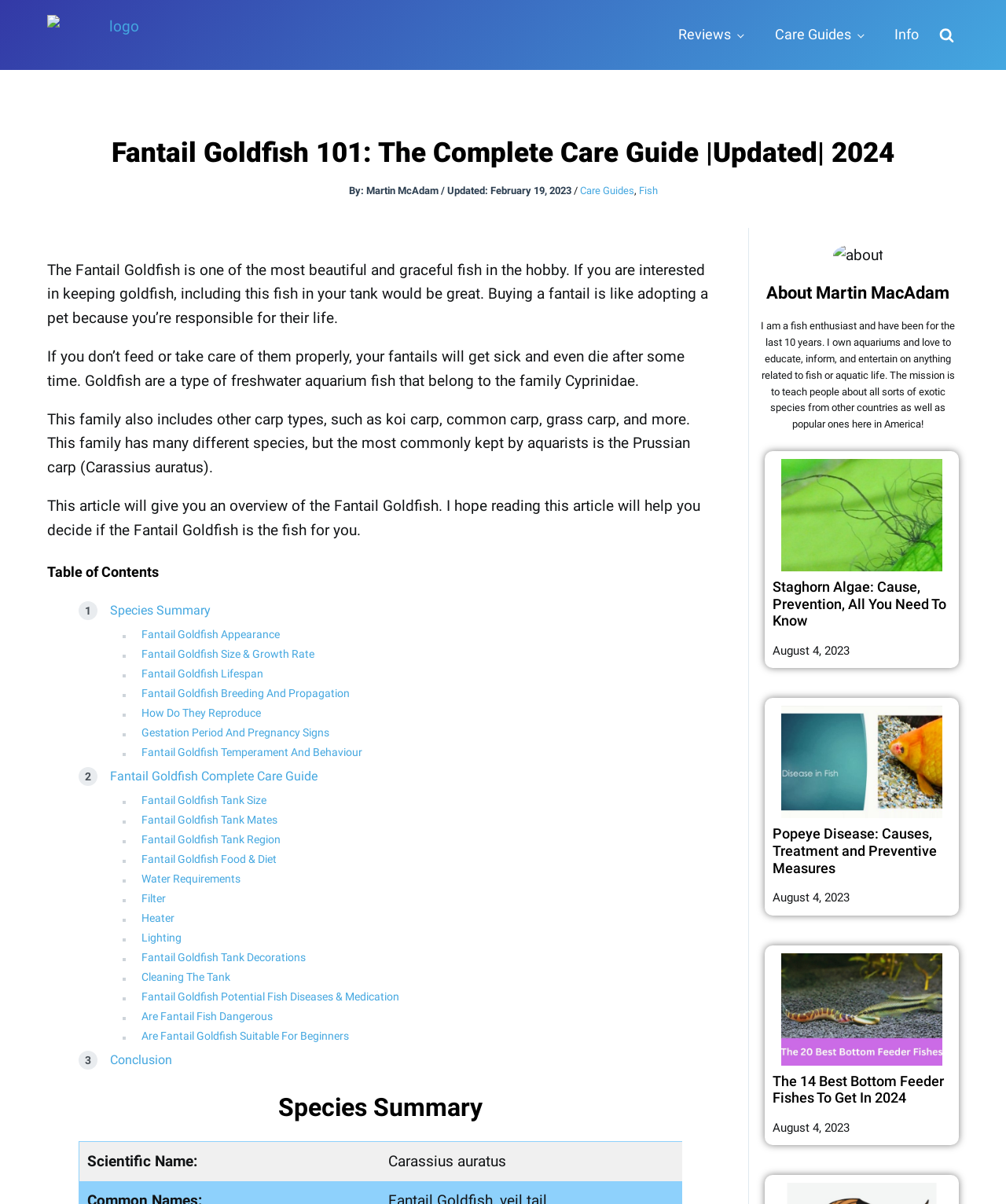Using the image as a reference, answer the following question in as much detail as possible:
What is the name of the fish family that includes the Fantail Goldfish?

The fish family that includes the Fantail Goldfish is mentioned in the main content area of the webpage. The text states that goldfish, including the Fantail Goldfish, belong to the family Cyprinidae.